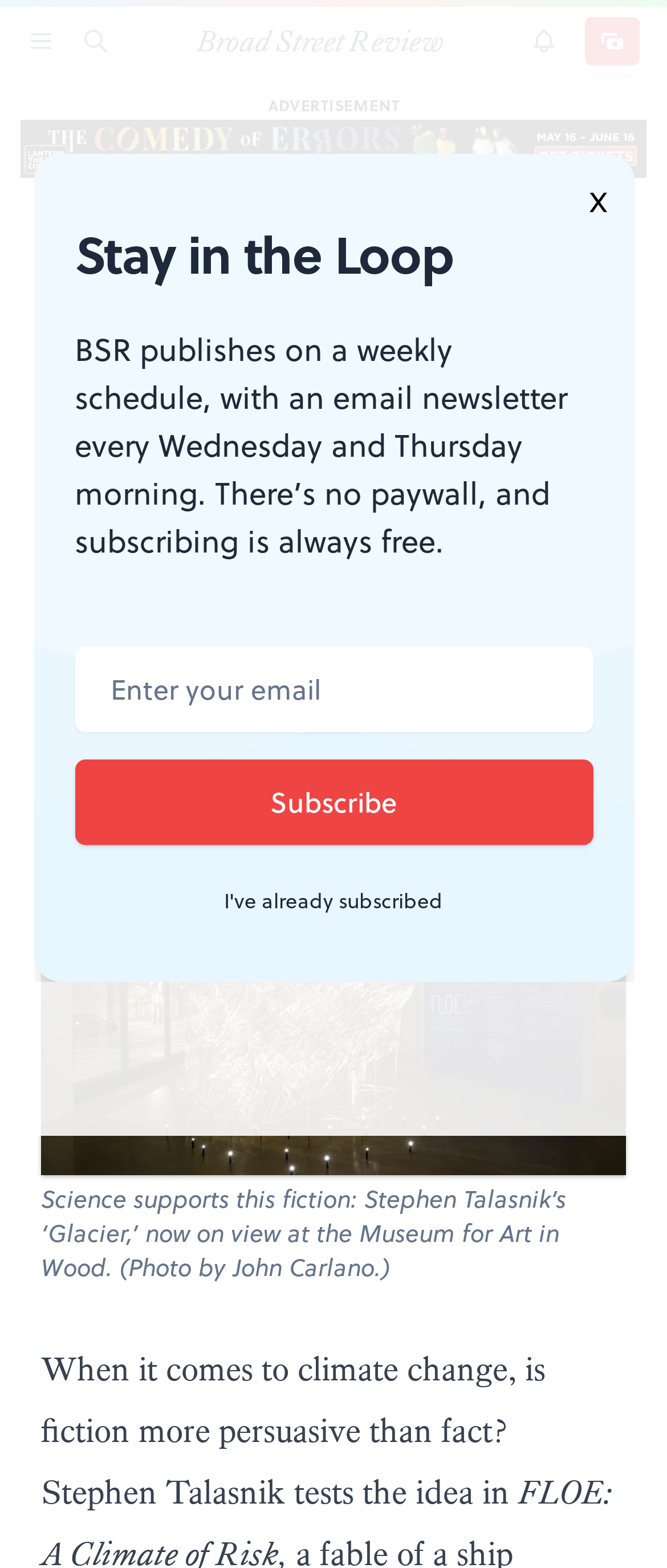Extract the main headline from the webpage and generate its text.

The Museum for Art in Wood presents FLOE: A Climate of Risk